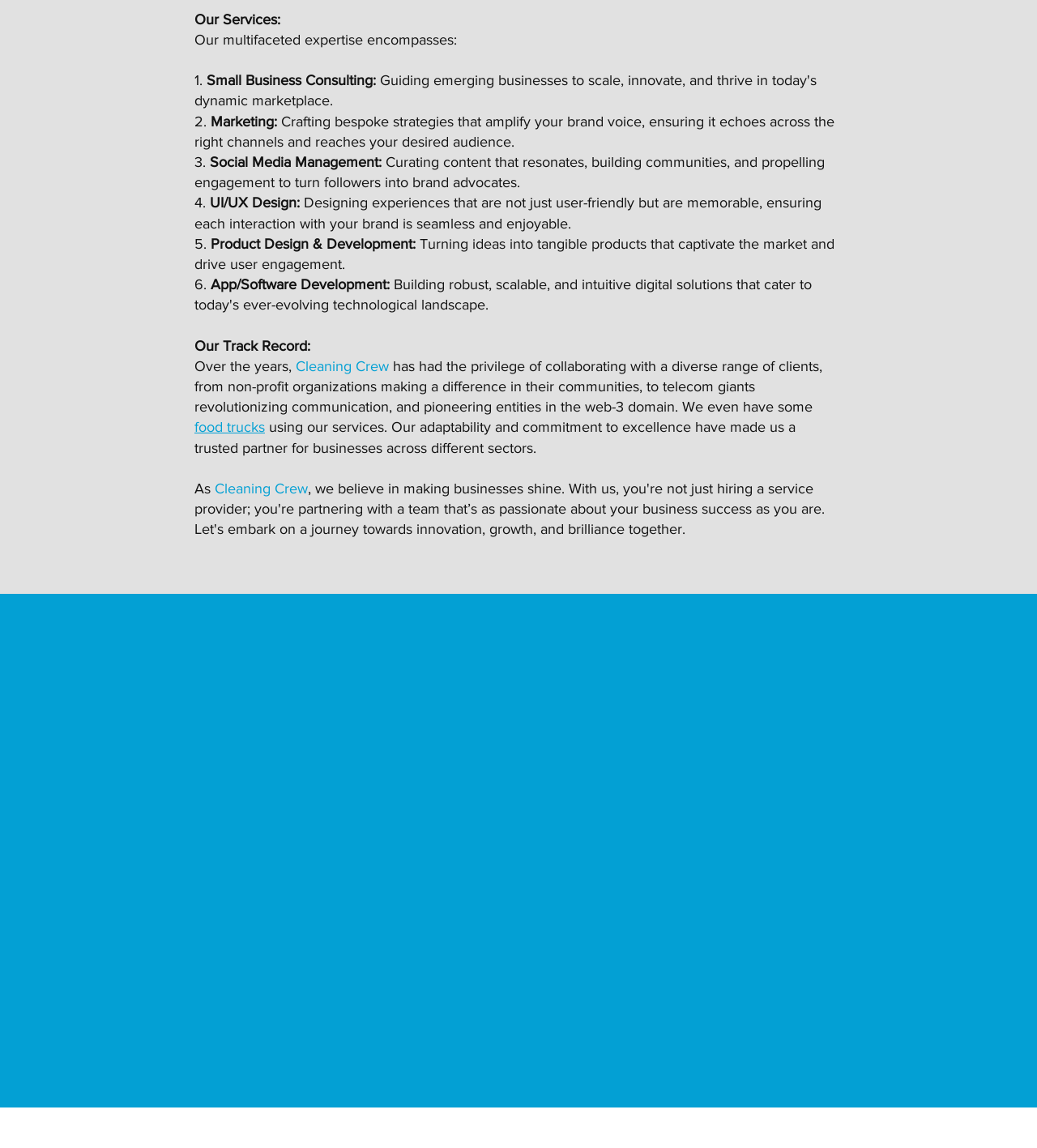Find the bounding box coordinates of the element to click in order to complete the given instruction: "Click the 'info@cleaningcrew.io' email link."

[0.068, 0.773, 0.197, 0.788]